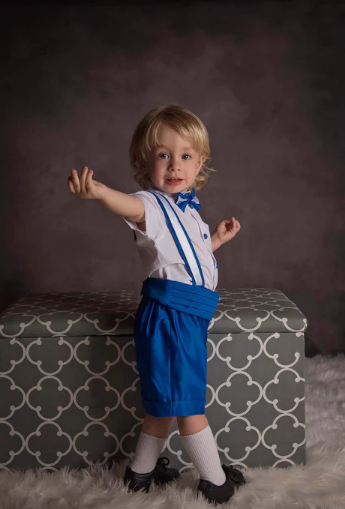What is the pattern of the backdrop?
From the screenshot, supply a one-word or short-phrase answer.

gray